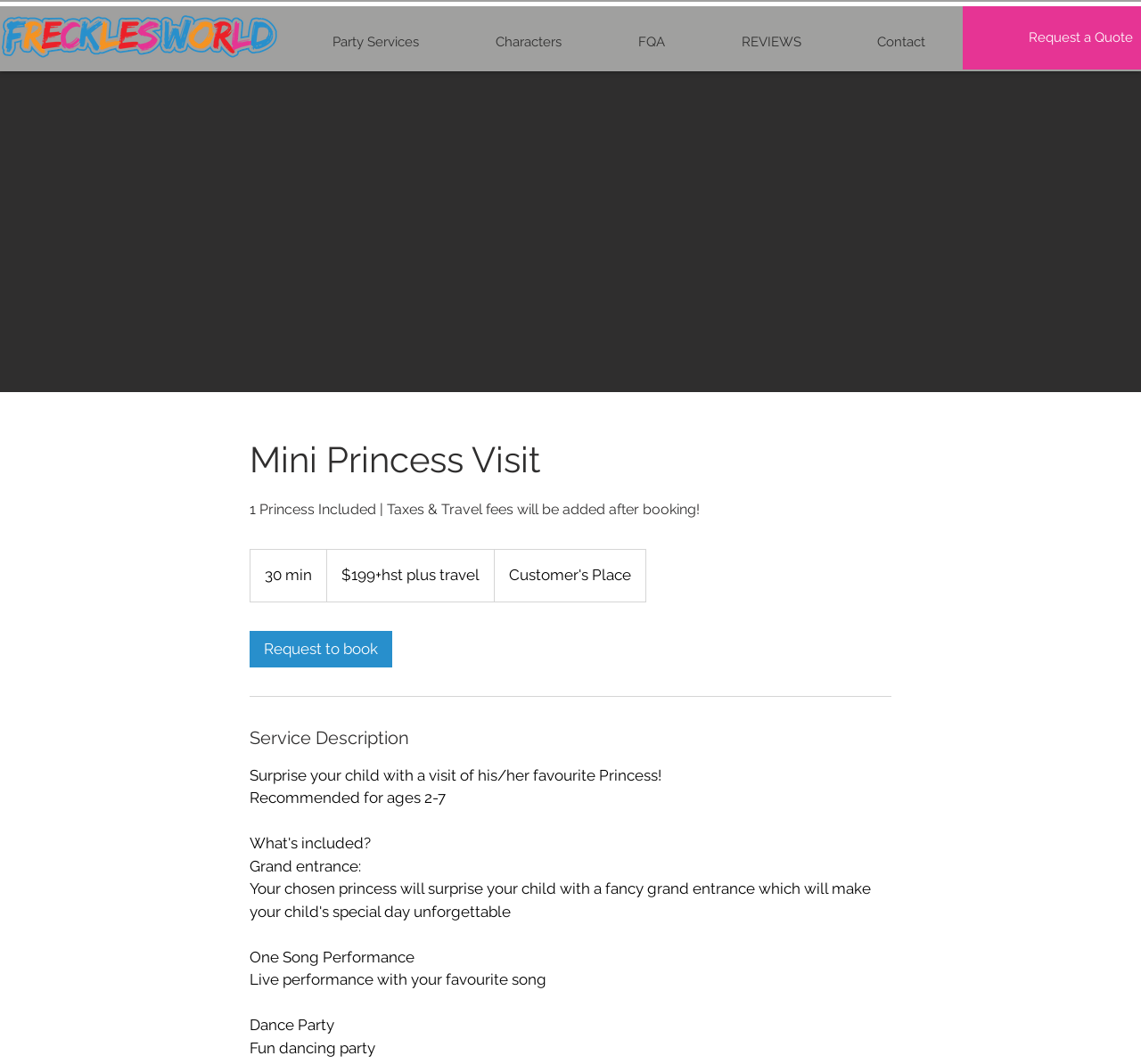Bounding box coordinates are specified in the format (top-left x, top-left y, bottom-right x, bottom-right y). All values are floating point numbers bounded between 0 and 1. Please provide the bounding box coordinate of the region this sentence describes: Email

None